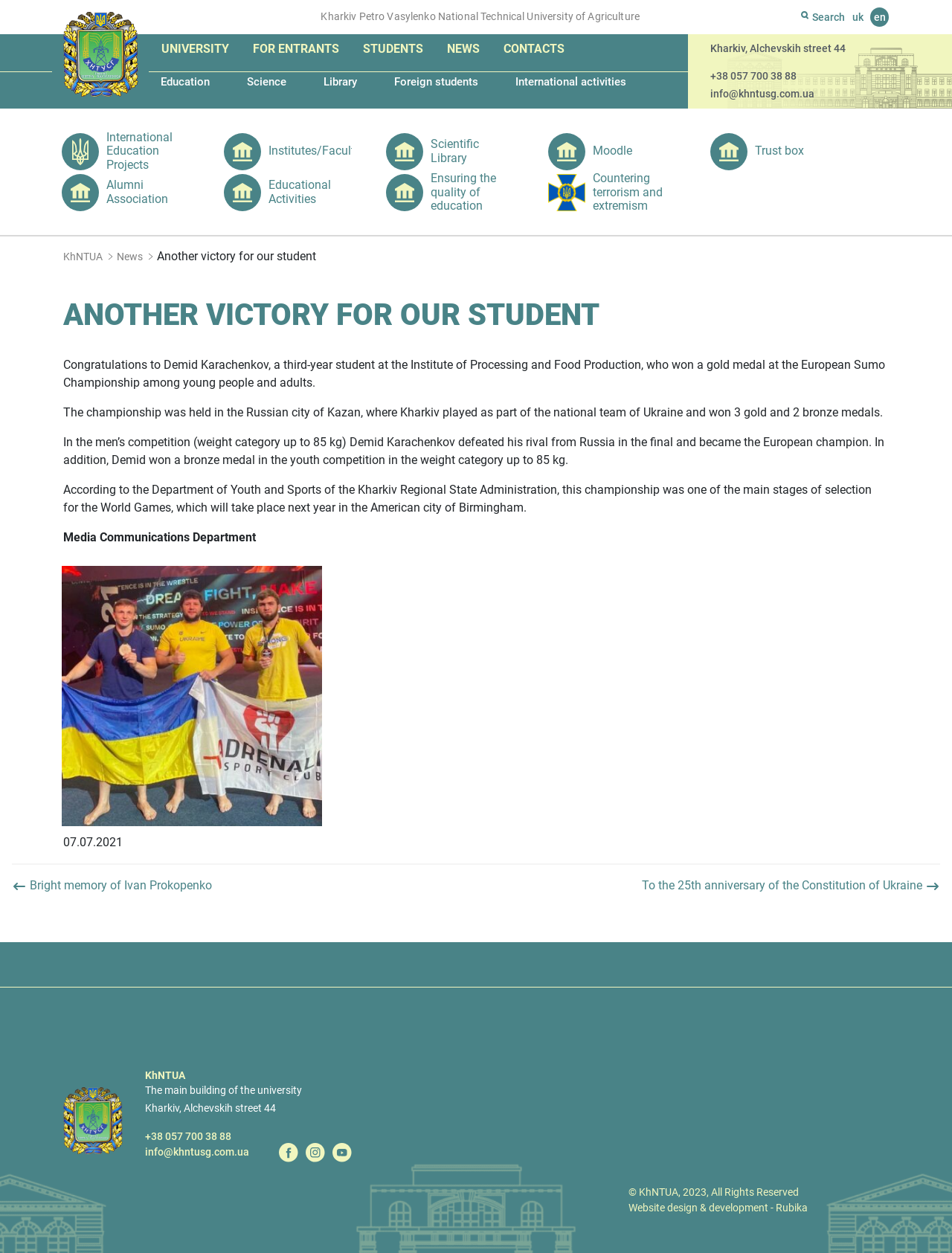Pinpoint the bounding box coordinates for the area that should be clicked to perform the following instruction: "Switch to English".

[0.914, 0.006, 0.934, 0.021]